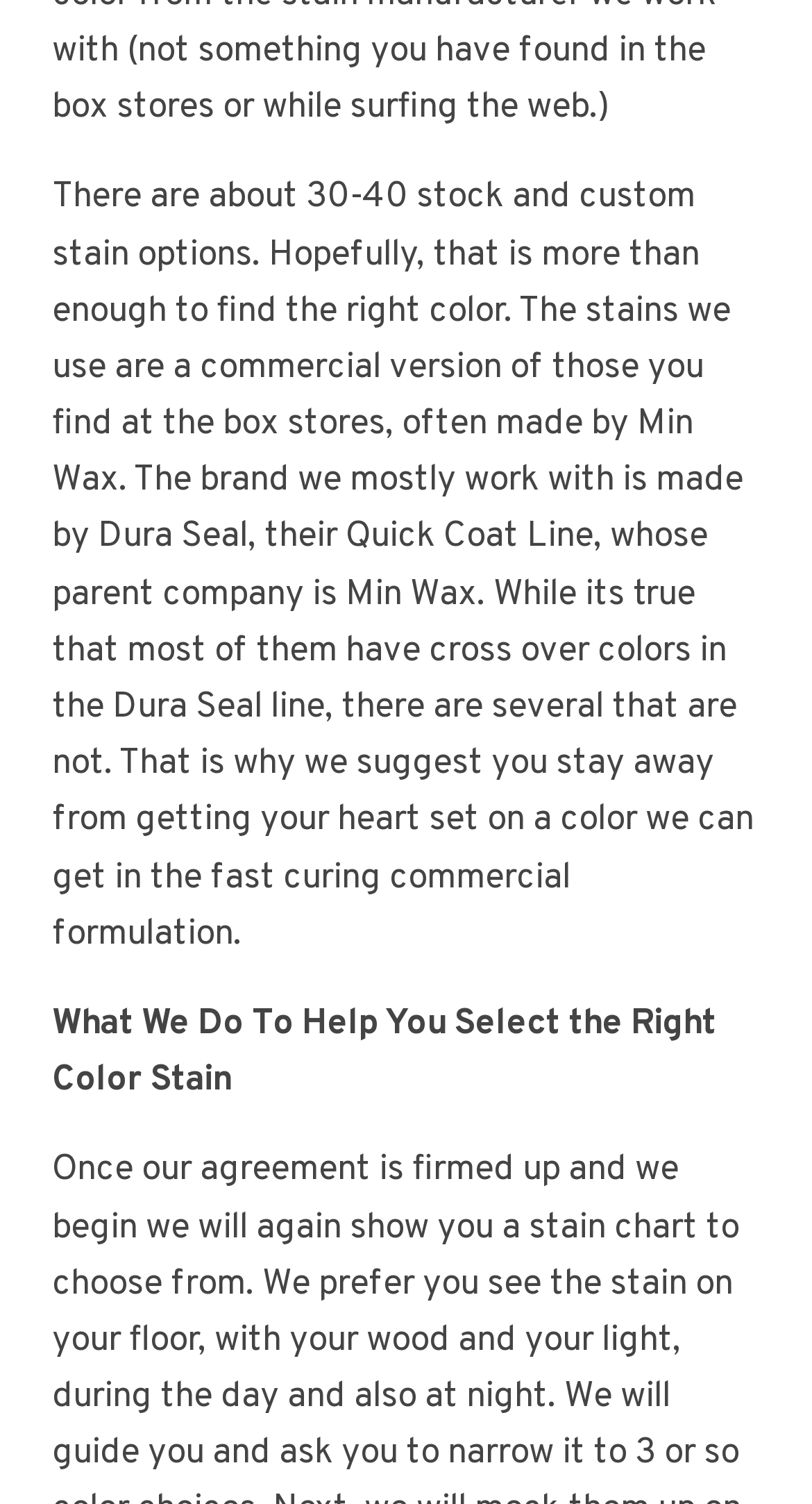Please provide a comprehensive answer to the question below using the information from the image: What type of floors does the website provide services for?

The website provides services for various types of floors, including Hardwood Floors, which is one of the options listed in the links section. This can be inferred from the presence of the link 'Hardwood Floors' among other floor types.